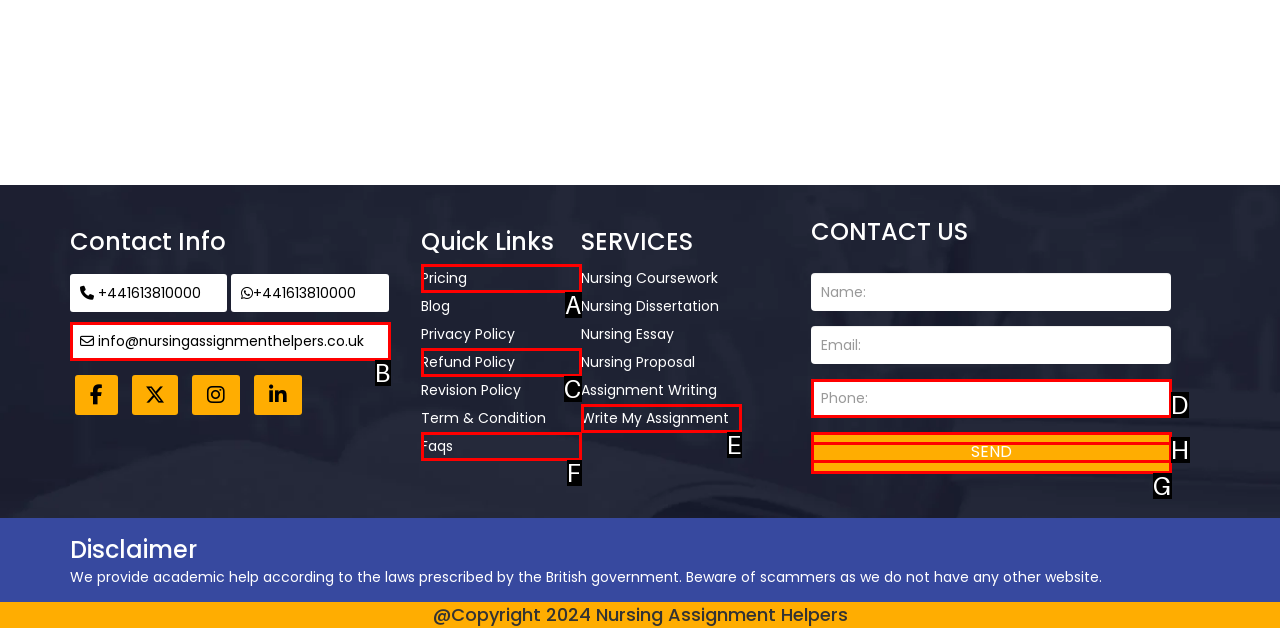For the task "Click the 'info@nursingassignmenthelpers.co.uk' link", which option's letter should you click? Answer with the letter only.

B